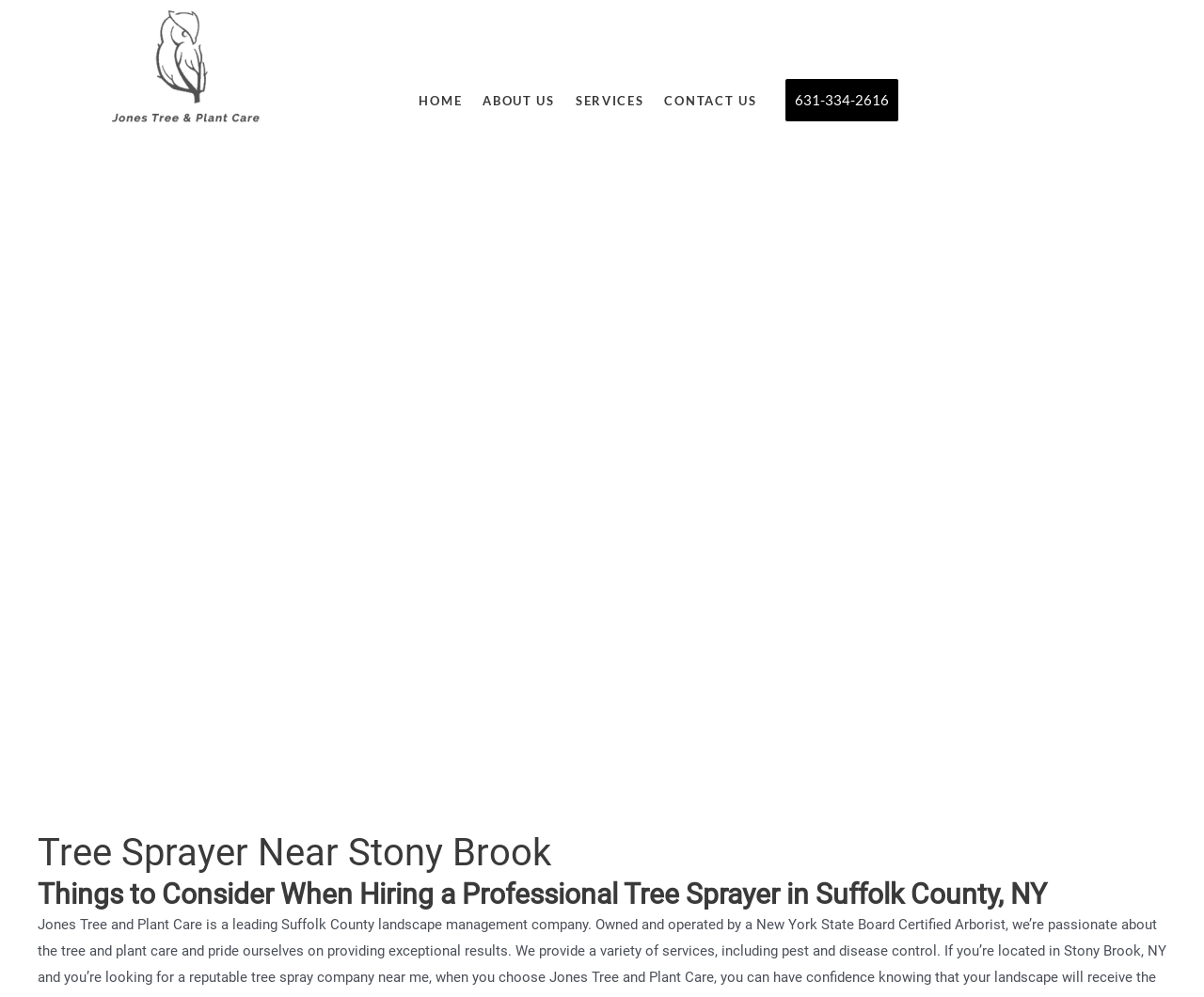Carefully observe the image and respond to the question with a detailed answer:
What is the location mentioned in the first heading?

I found the location mentioned in the first heading by looking at the top-center of the webpage, where I saw a heading element with the text 'Tree Sprayer Near Stony Brook'. I extracted the location mentioned, which is 'Stony Brook'.